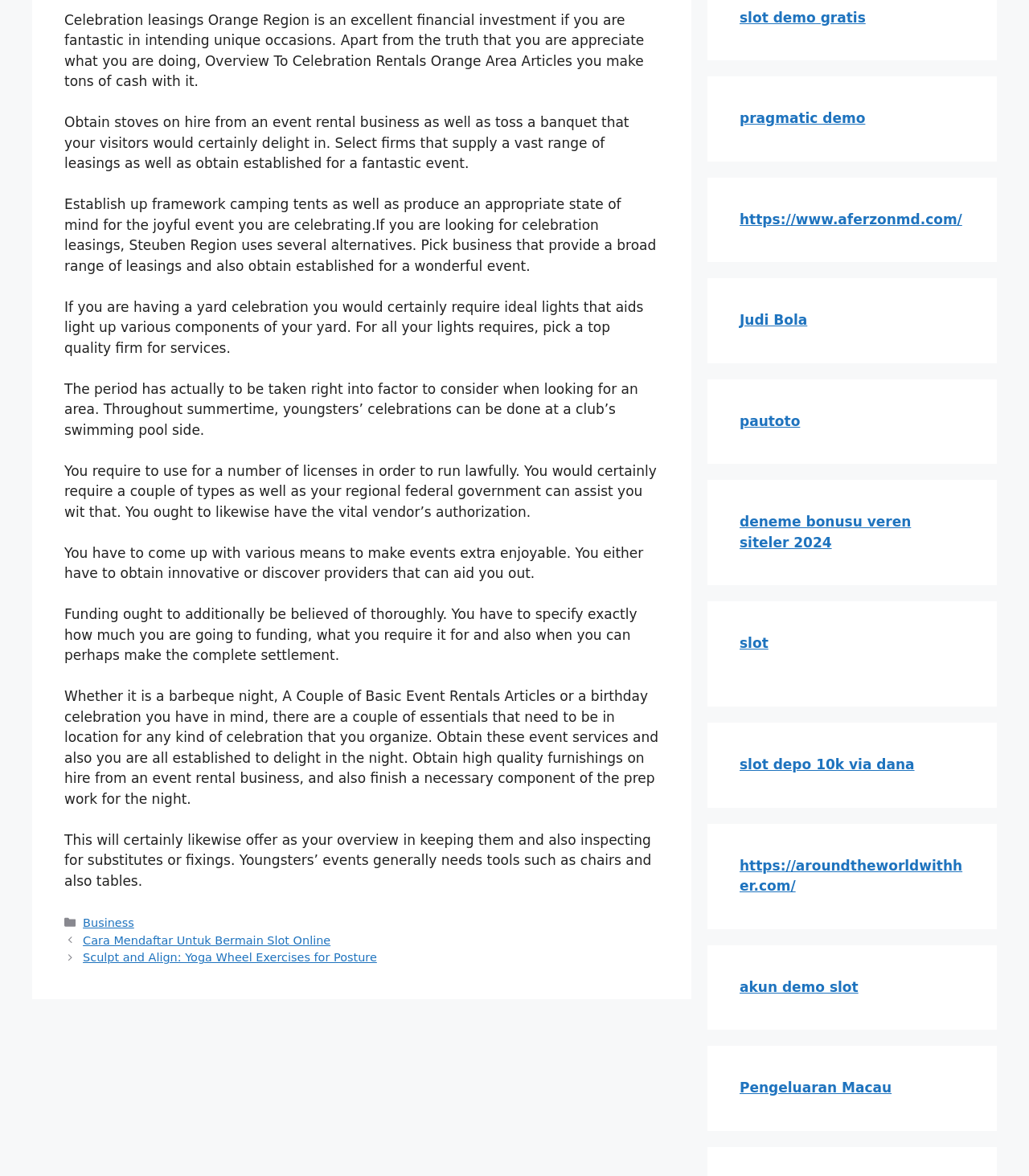Locate the bounding box coordinates of the element that needs to be clicked to carry out the instruction: "Click on 'Business' category". The coordinates should be given as four float numbers ranging from 0 to 1, i.e., [left, top, right, bottom].

[0.081, 0.779, 0.13, 0.79]